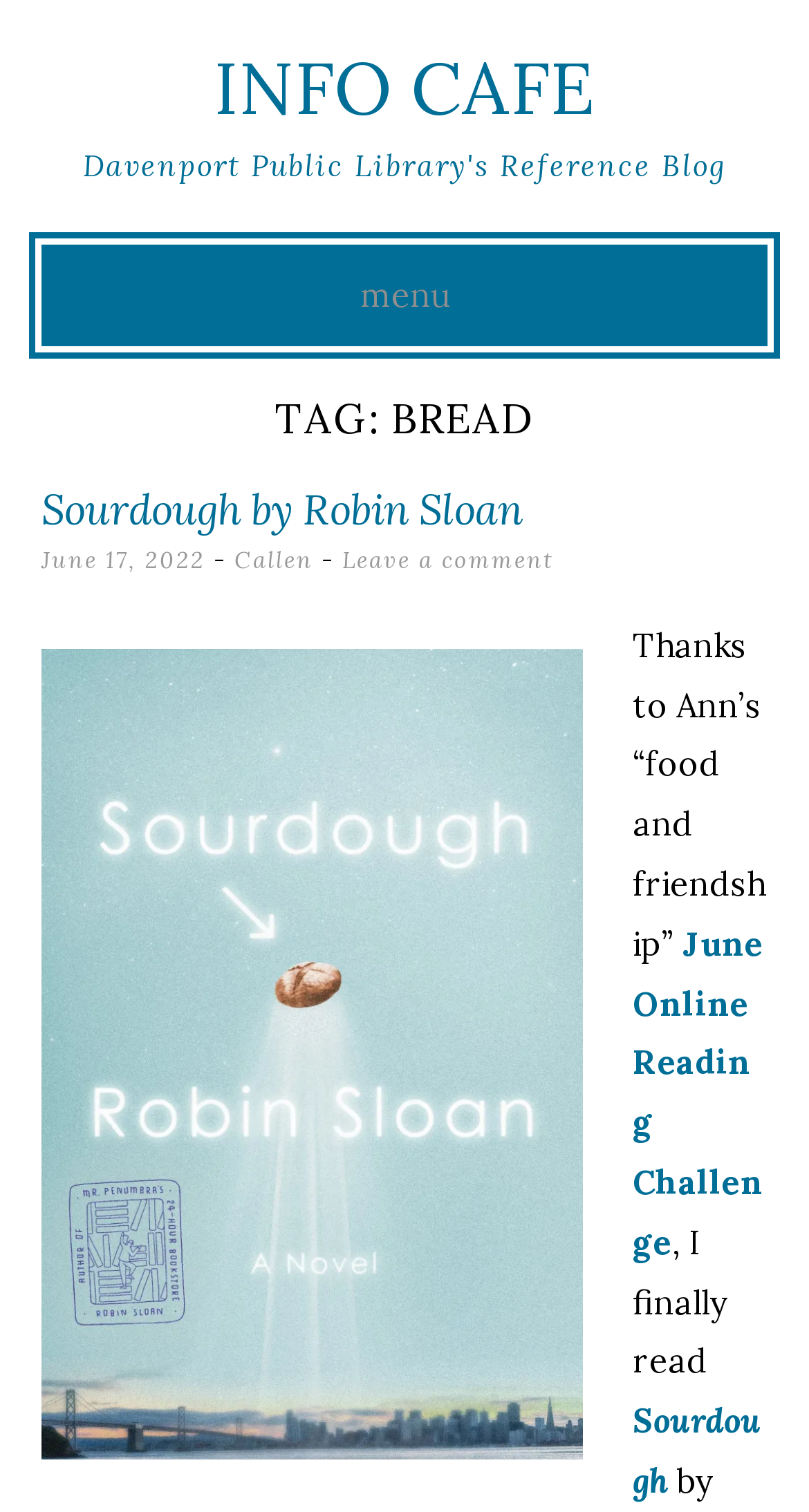Provide your answer in a single word or phrase: 
Who wrote the blog post?

Callen